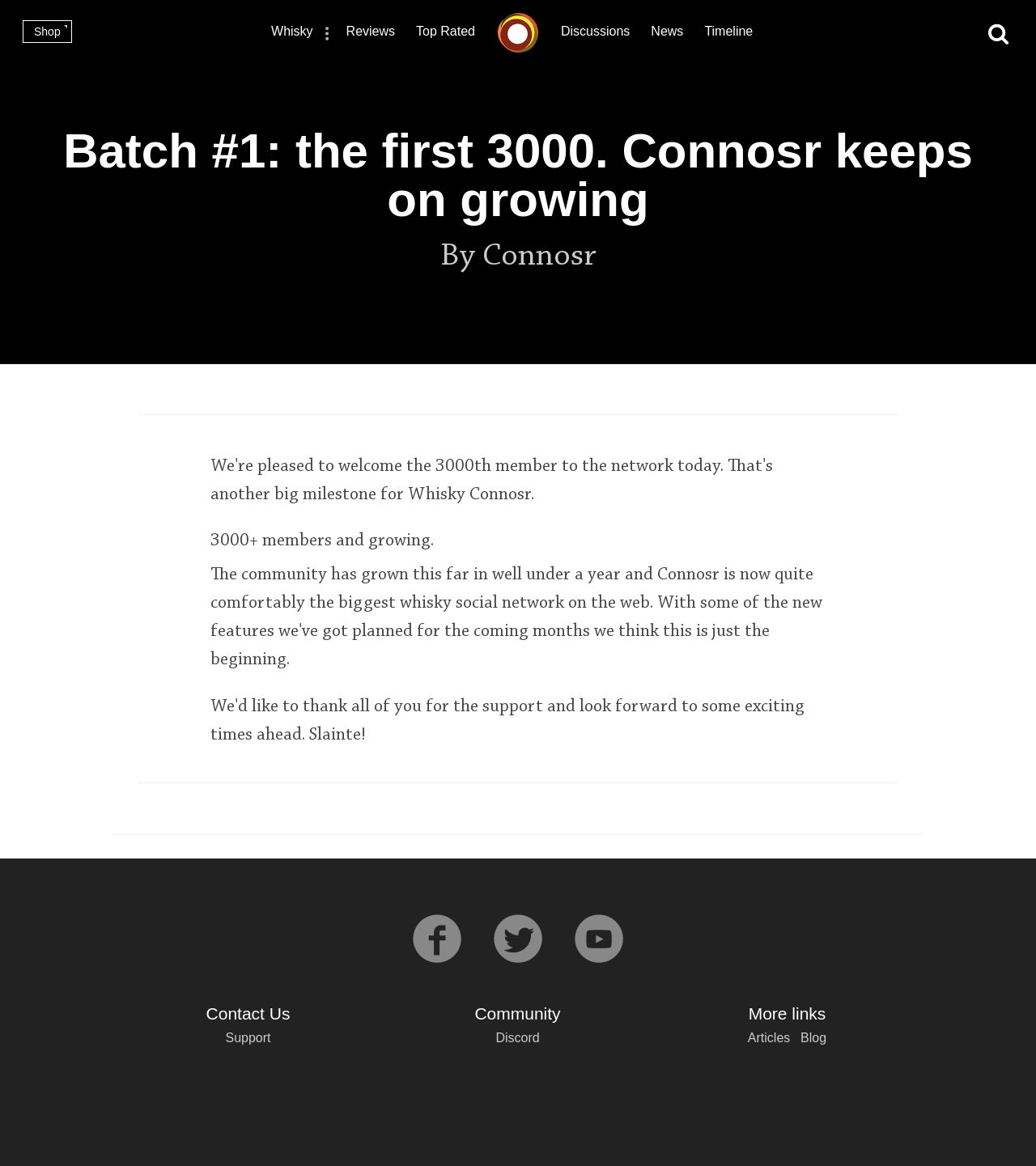Identify the bounding box for the element characterized by the following description: "थीम यादीत परत जा".

None